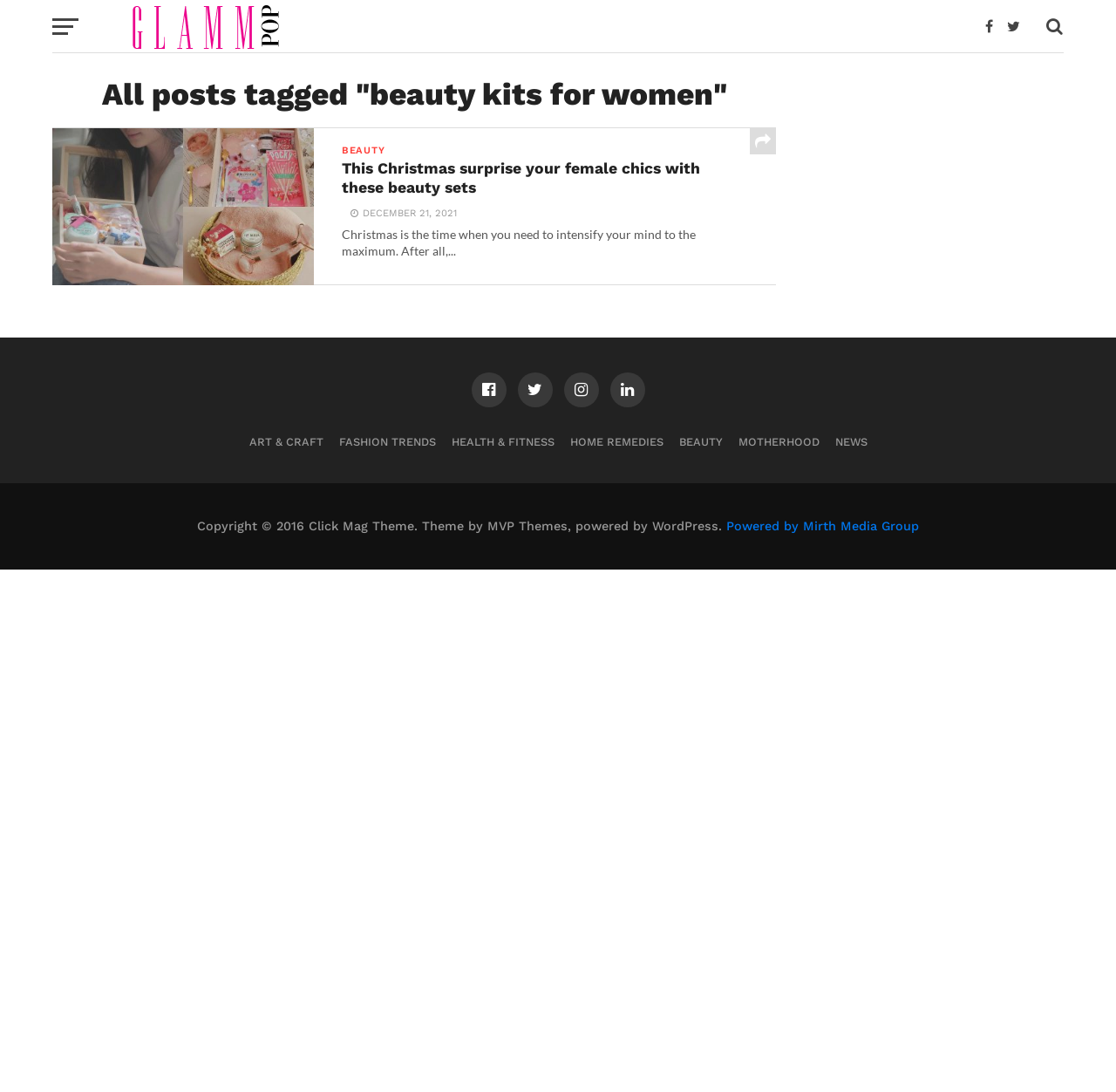Using the format (top-left x, top-left y, bottom-right x, bottom-right y), provide the bounding box coordinates for the described UI element. All values should be floating point numbers between 0 and 1: ParentVUE Parent portal login

None